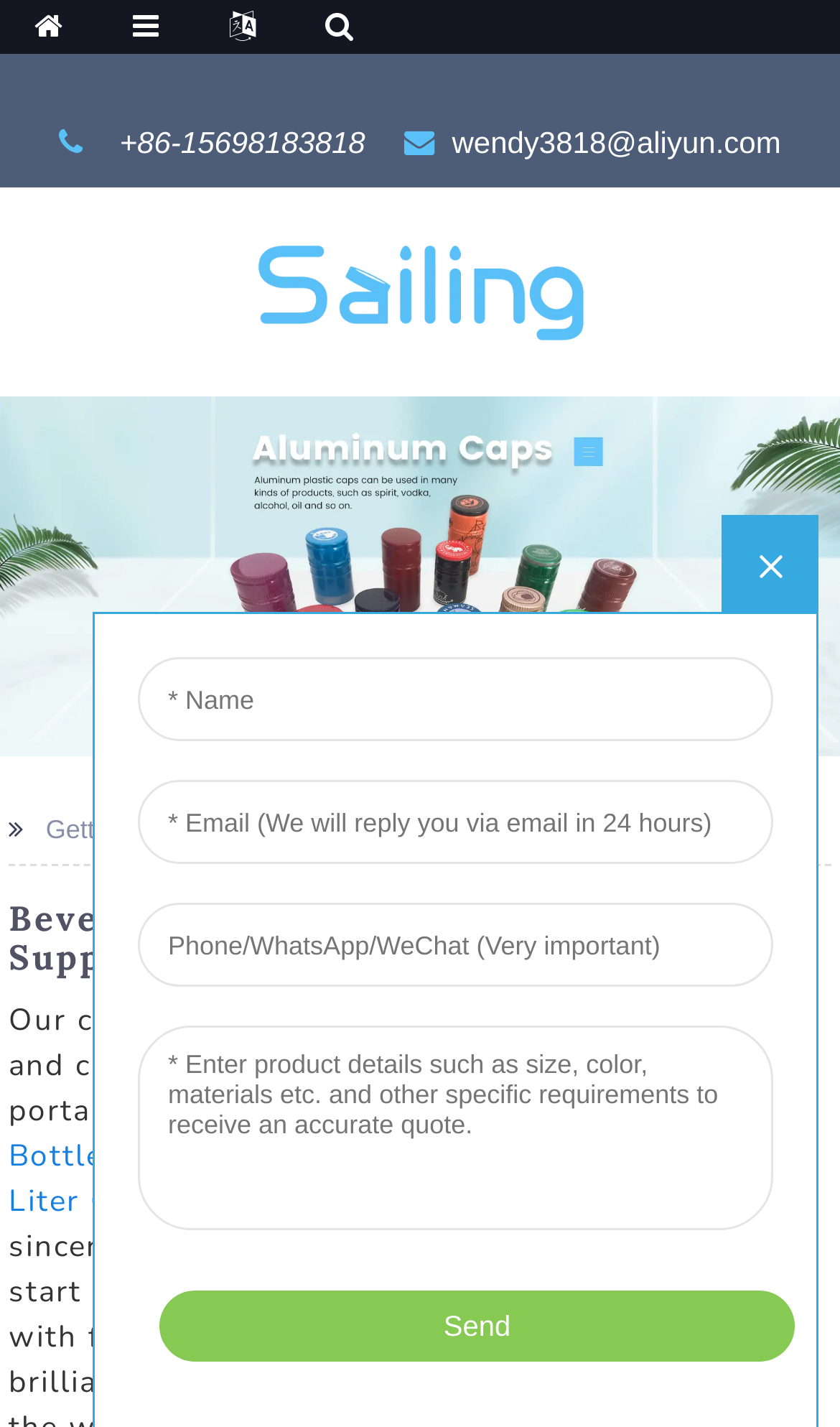Can you find the bounding box coordinates for the element that needs to be clicked to execute this instruction: "view Glass Ice Wine Bottle products"? The coordinates should be given as four float numbers between 0 and 1, i.e., [left, top, right, bottom].

[0.343, 0.827, 0.743, 0.856]